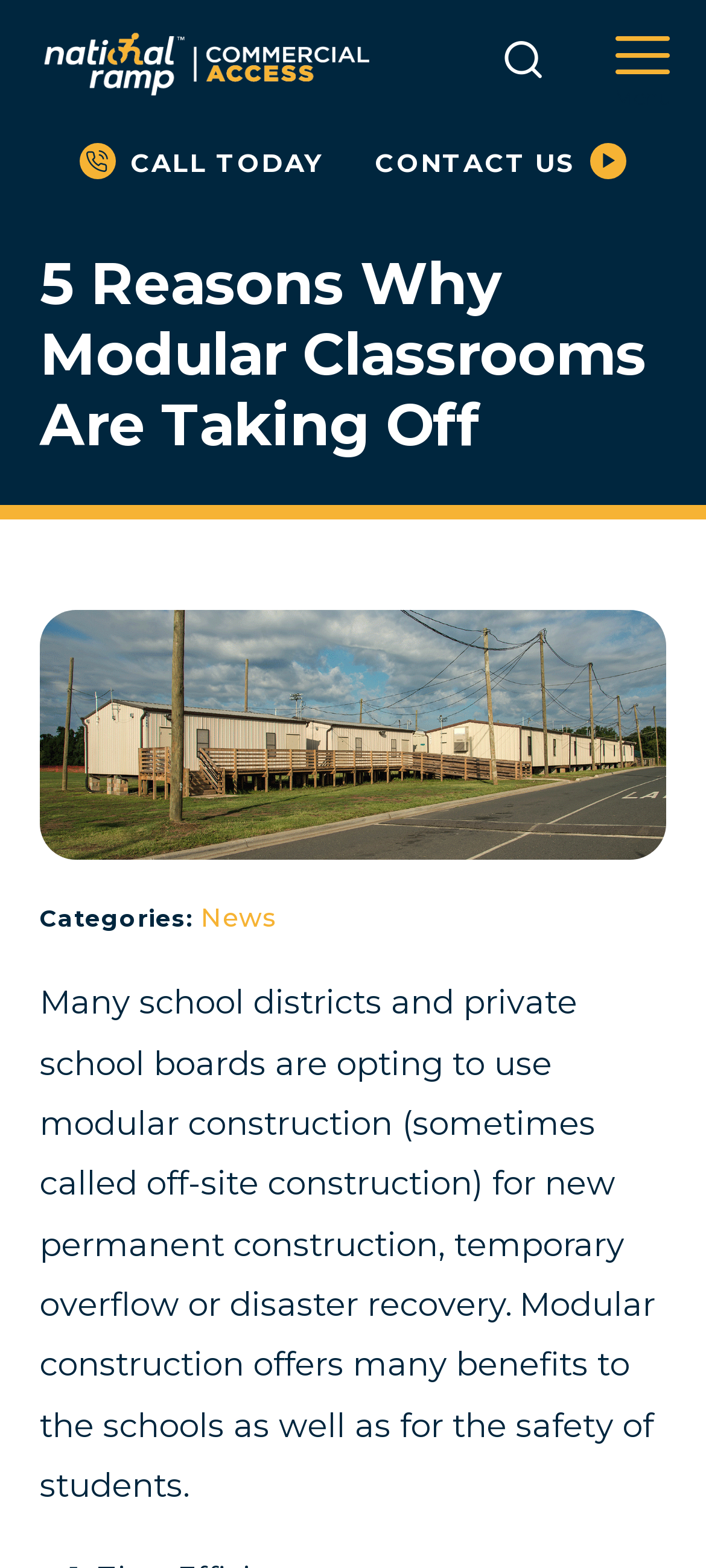Can you identify and provide the main heading of the webpage?

5 Reasons Why Modular Classrooms Are Taking Off